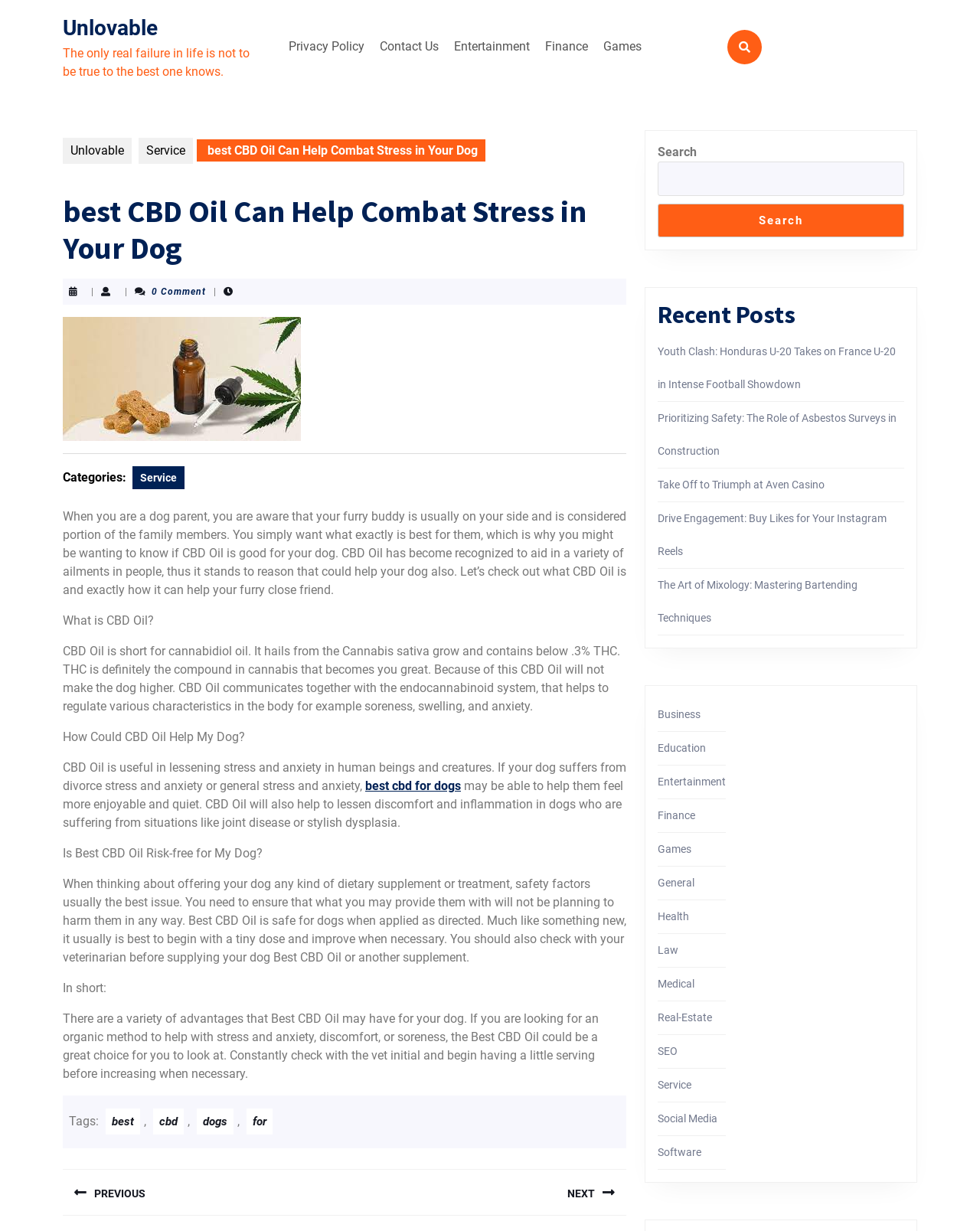Find the bounding box coordinates of the clickable region needed to perform the following instruction: "Read the sample focus group discussion guide". The coordinates should be provided as four float numbers between 0 and 1, i.e., [left, top, right, bottom].

None